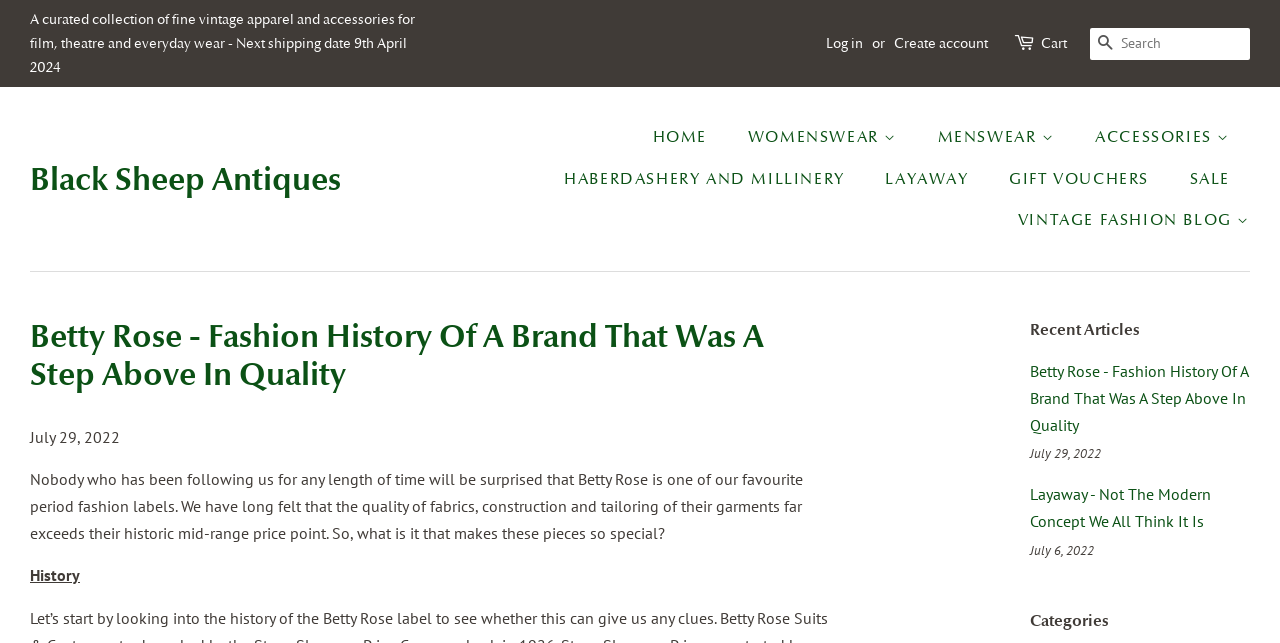Given the description of a UI element: "Home", identify the bounding box coordinates of the matching element in the webpage screenshot.

[0.51, 0.183, 0.568, 0.247]